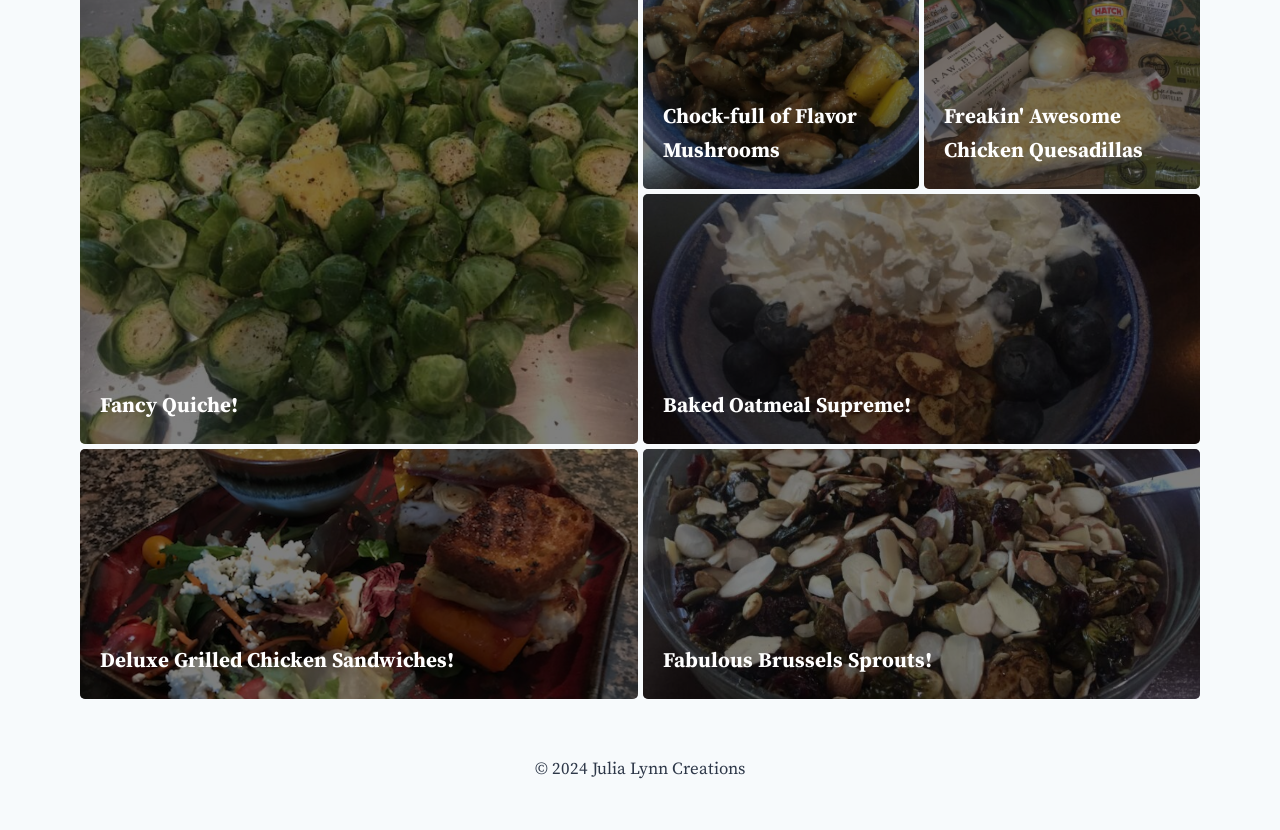Reply to the question with a single word or phrase:
How many image elements are on the page?

3